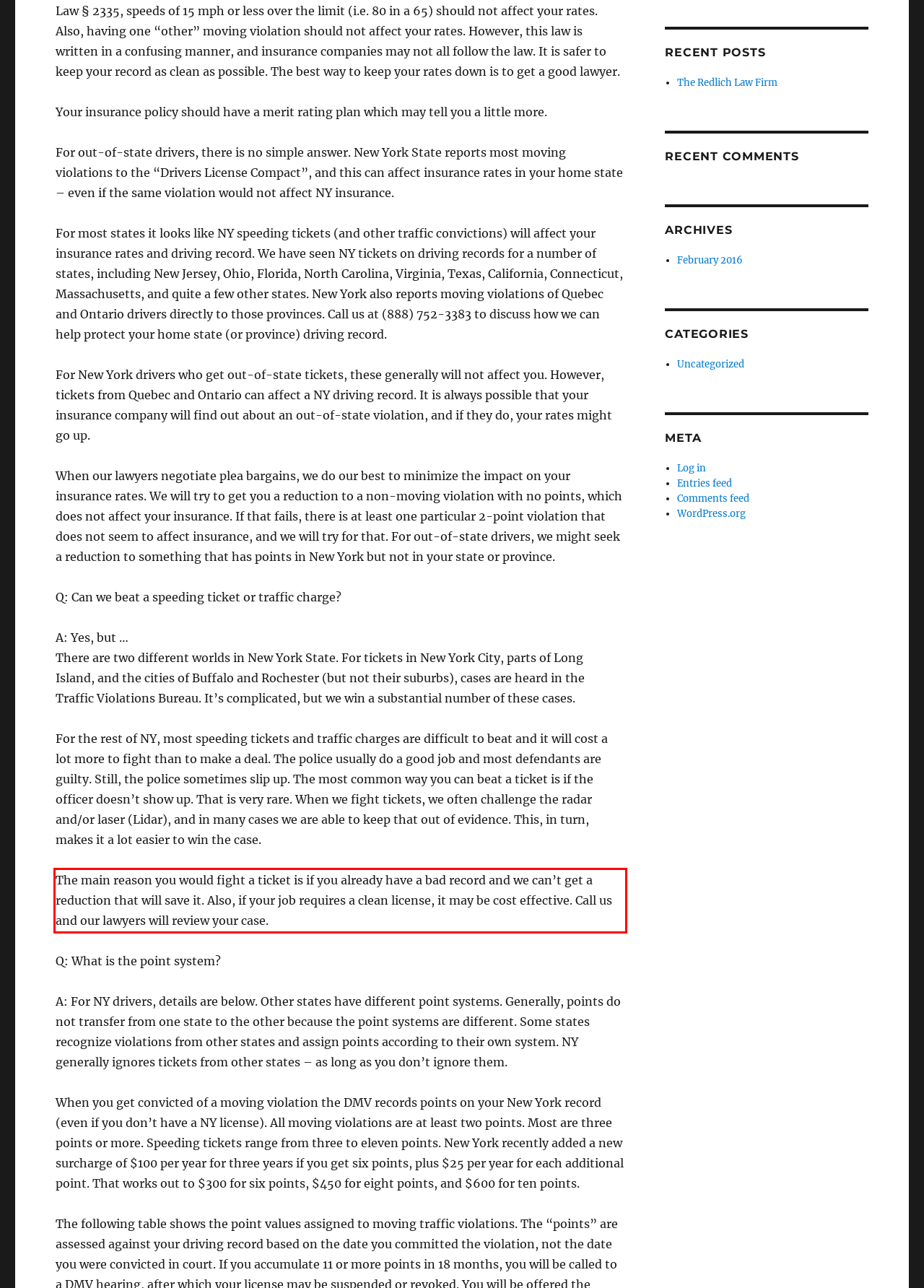Please examine the webpage screenshot containing a red bounding box and use OCR to recognize and output the text inside the red bounding box.

The main reason you would fight a ticket is if you already have a bad record and we can’t get a reduction that will save it. Also, if your job requires a clean license, it may be cost effective. Call us and our lawyers will review your case.